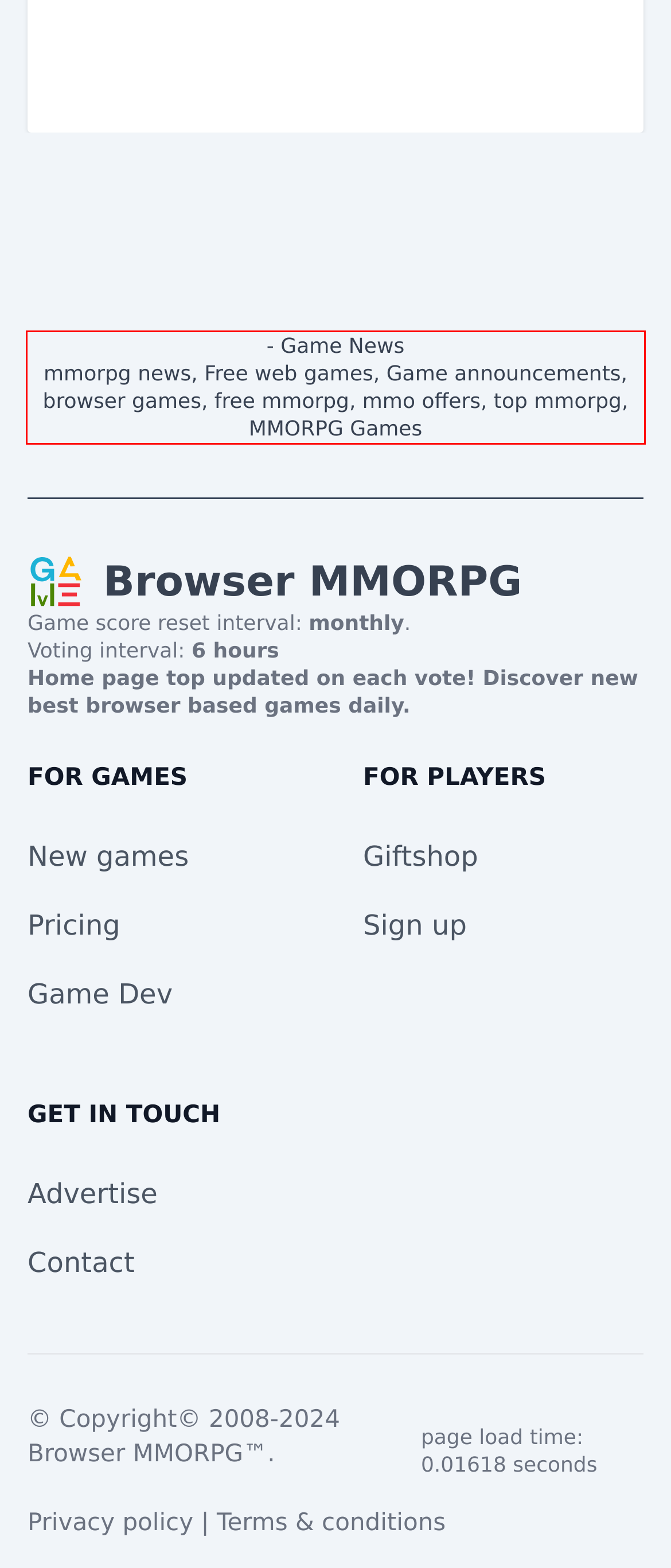You are provided with a screenshot of a webpage that includes a UI element enclosed in a red rectangle. Extract the text content inside this red rectangle.

- Game News mmorpg news, Free web games, Game announcements, browser games, free mmorpg, mmo offers, top mmorpg, MMORPG Games